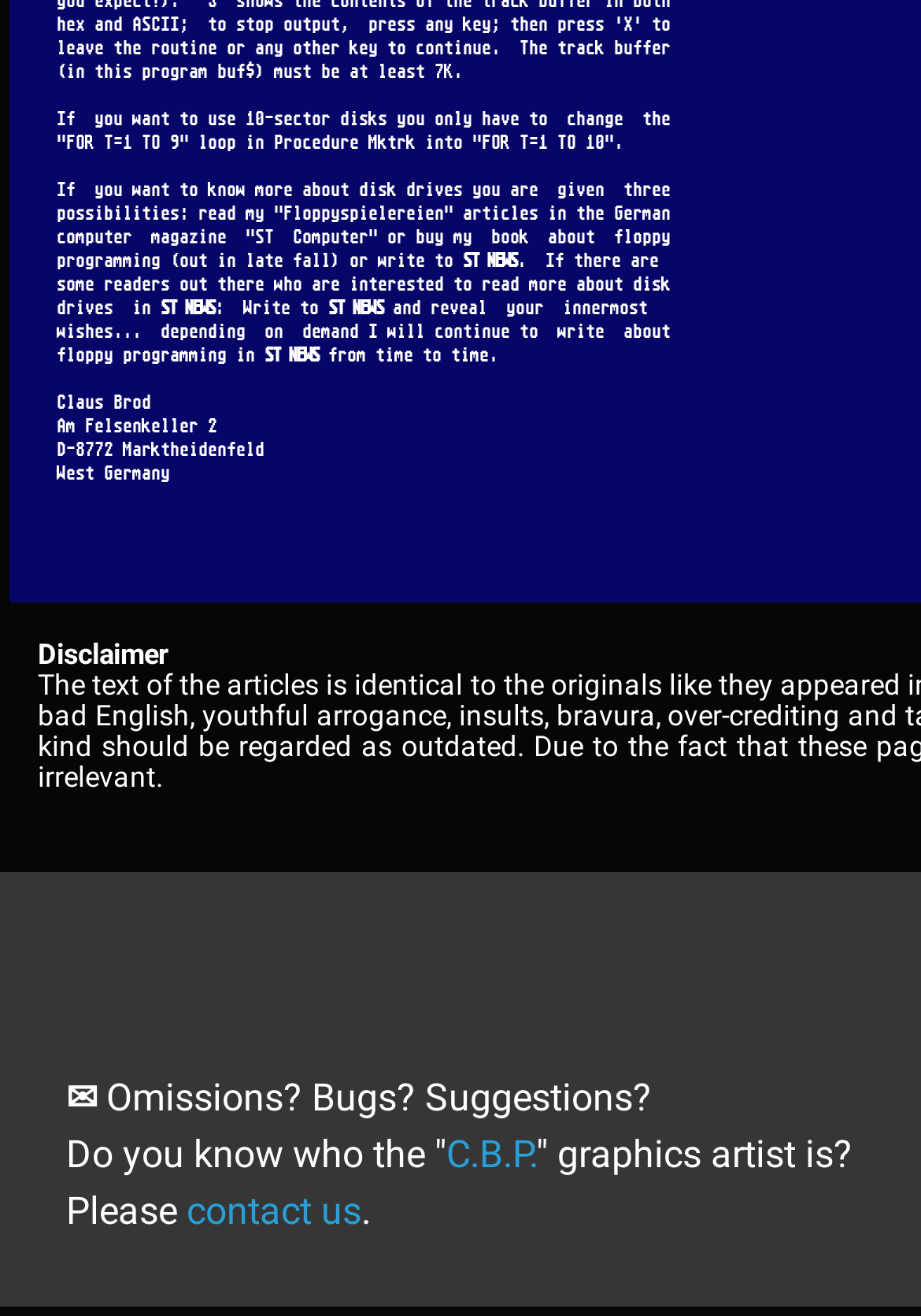Who is the author of the article?
Utilize the information in the image to give a detailed answer to the question.

I found the author's name by looking at the text at the bottom of the page, where it says 'Claus Brod' followed by an address.